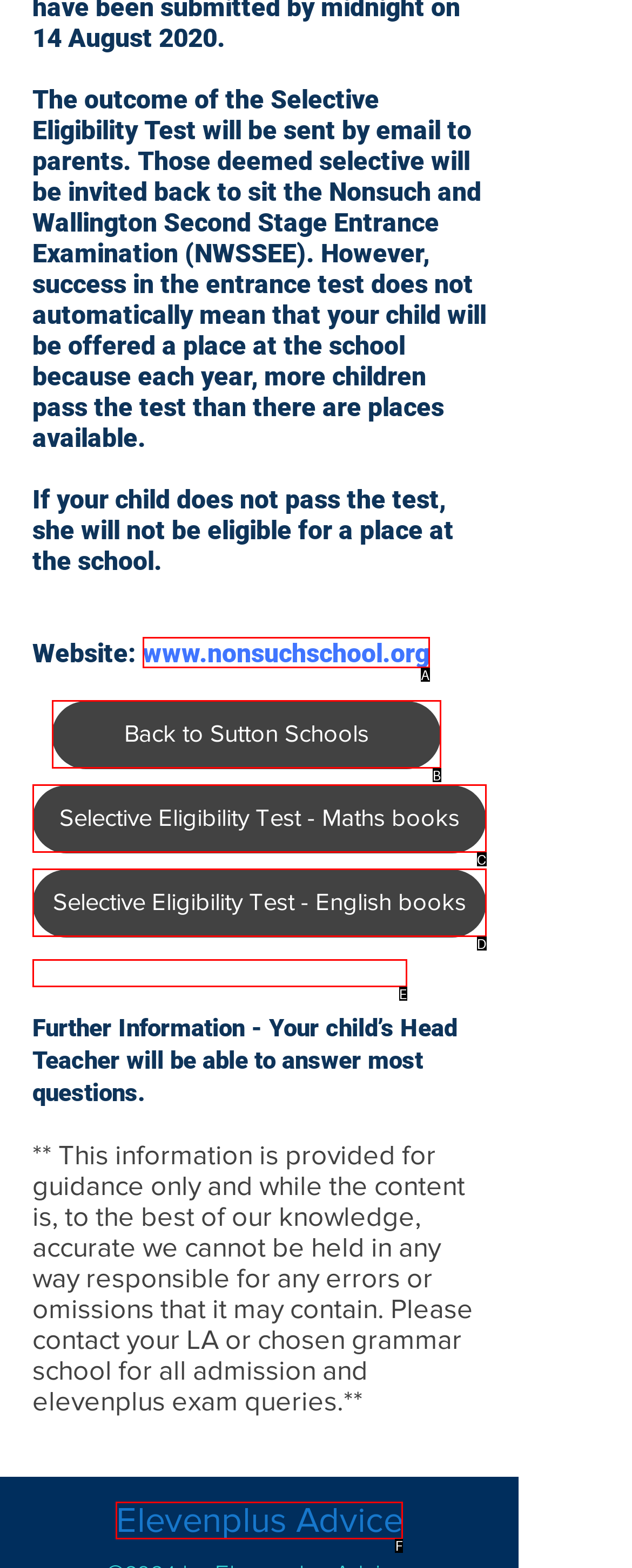Based on the description Elevenplus Advice, identify the most suitable HTML element from the options. Provide your answer as the corresponding letter.

F